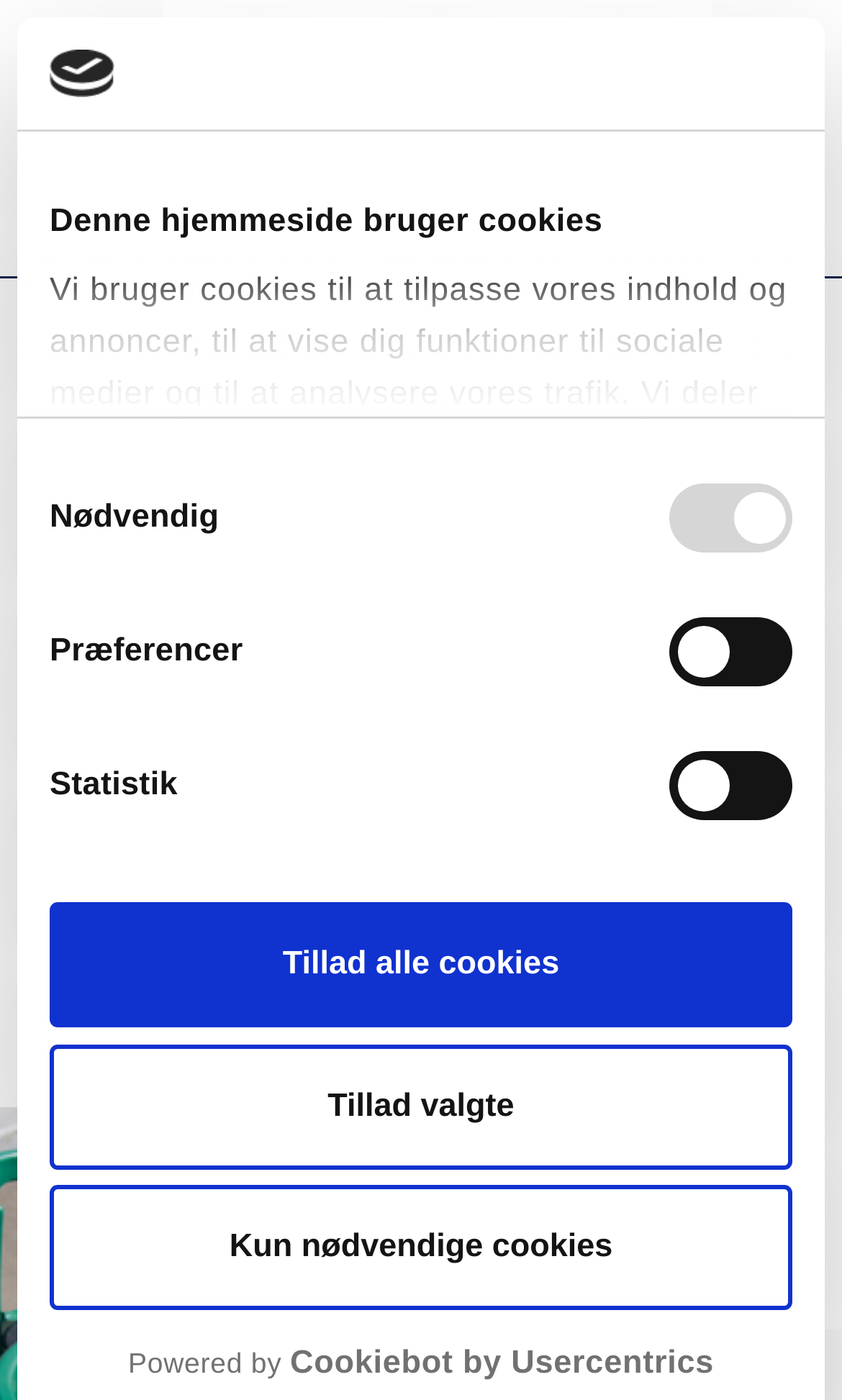Offer an extensive depiction of the webpage and its key elements.

The webpage is about a quality control system. At the top left corner, there is a logo image. Below the logo, there is a tab panel with a title "Samtykke" (which means "Consent" in Danish). 

Inside the tab panel, there is a paragraph of text explaining the use of cookies on the website, including how they are used for content and advertisement personalization, social media functionality, and traffic analysis. The text also mentions that the website shares user data with partners. 

Below the text, there is a group of consent selection options, including "Nødvendig" (Necessary), "Præferencer" (Preferences), "Statistik" (Statistics), and "Marketing" (Marketing). Each option has a corresponding checkbox. 

To the right of the consent selection options, there is a link "Vis detaljer" (View details). Below the consent selection options, there are three buttons: "Kun nødvendige cookies" (Only necessary cookies), "Tillad valgte" (Allow selected), and "Tillad alle cookies" (Allow all cookies). 

At the bottom of the page, there is a link "logo - opens in a new window" with a "Powered by" text and a "Cookiebot by Usercentrics" text next to it. 

On the top right corner, there is a Cylindric logo image and a "MENU" text. Below the logo, there are language selection options, including "dansk" (Danish) and "English (UK)". 

Below the language selection options, there are several links, including "Quality control system", "Environment", "Working environment", and a heading "Quality control system".